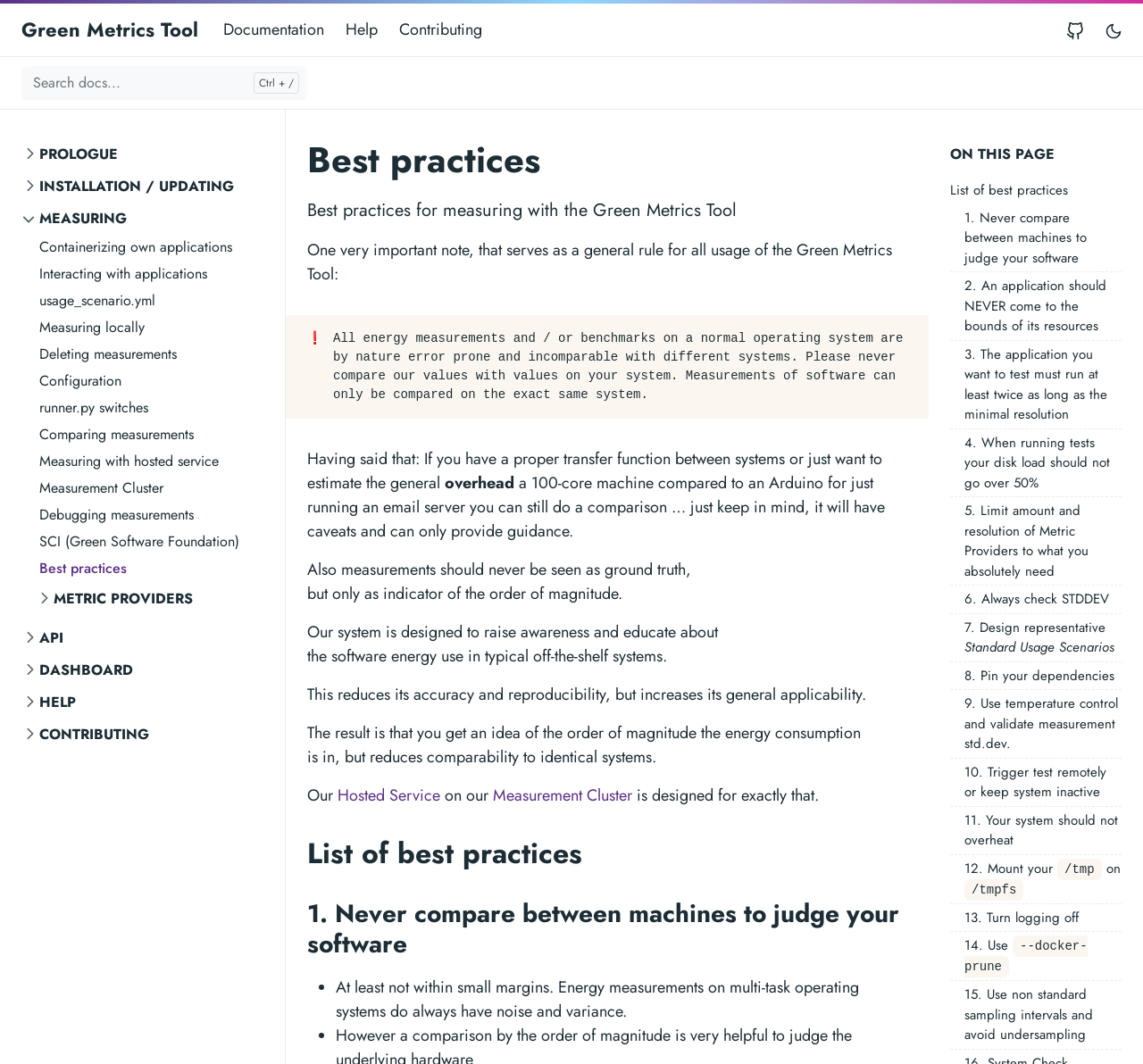Specify the bounding box coordinates of the area that needs to be clicked to achieve the following instruction: "Explore the category Populationhealthlinks".

None